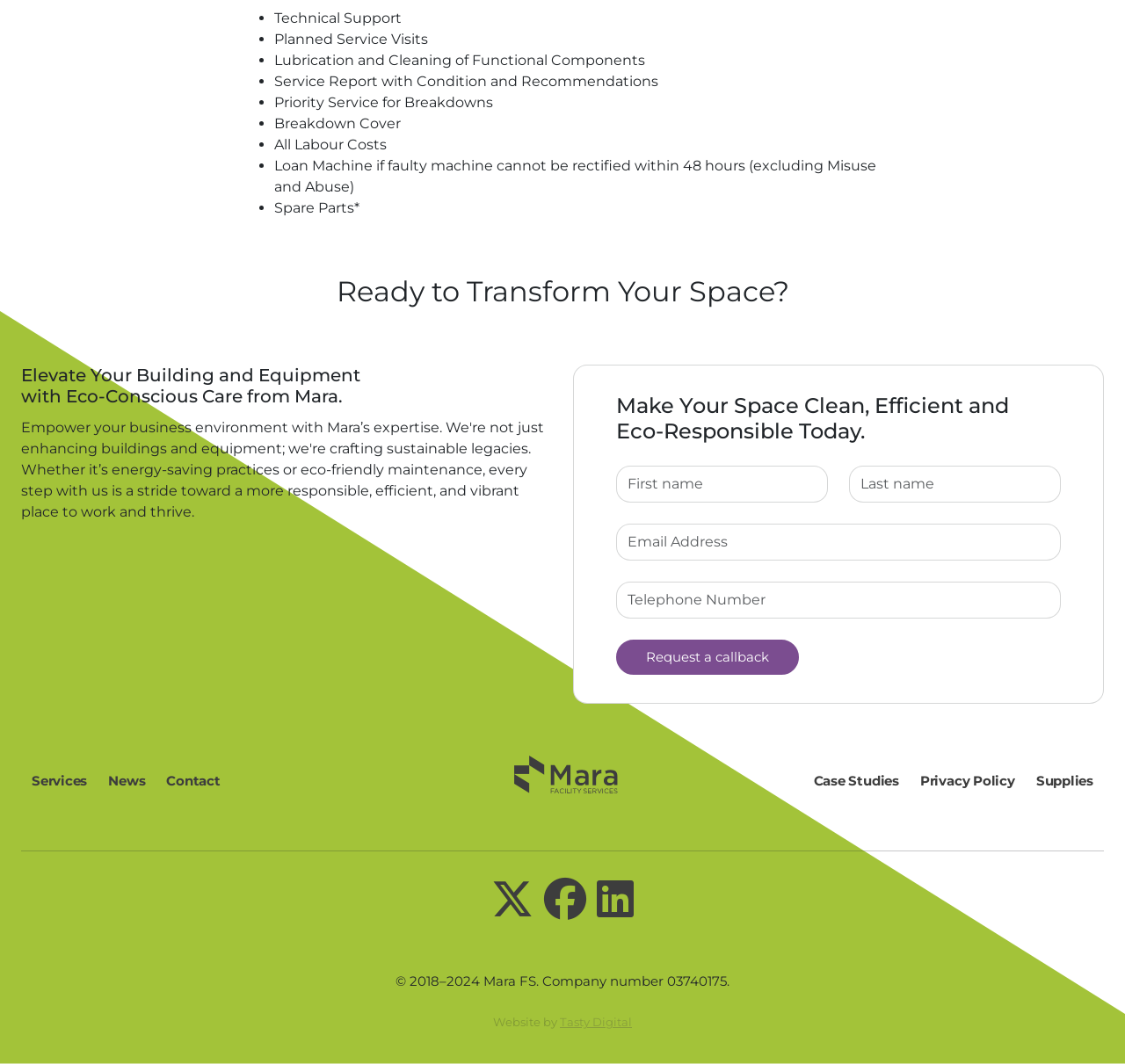What is the condition for loan machine provision?
Please use the visual content to give a single word or phrase answer.

Faulty machine cannot be rectified within 48 hours